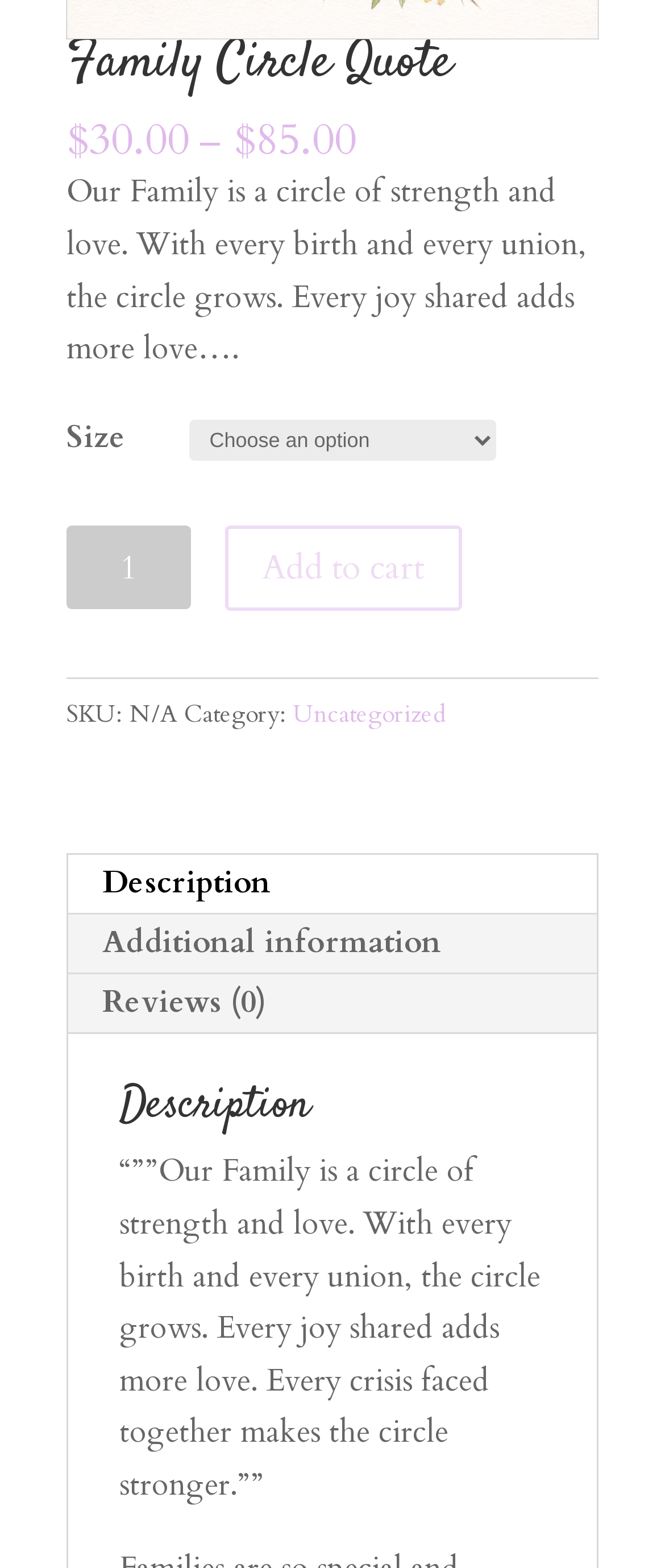Locate the UI element described as follows: "Description". Return the bounding box coordinates as four float numbers between 0 and 1 in the order [left, top, right, bottom].

[0.097, 0.546, 0.9, 0.583]